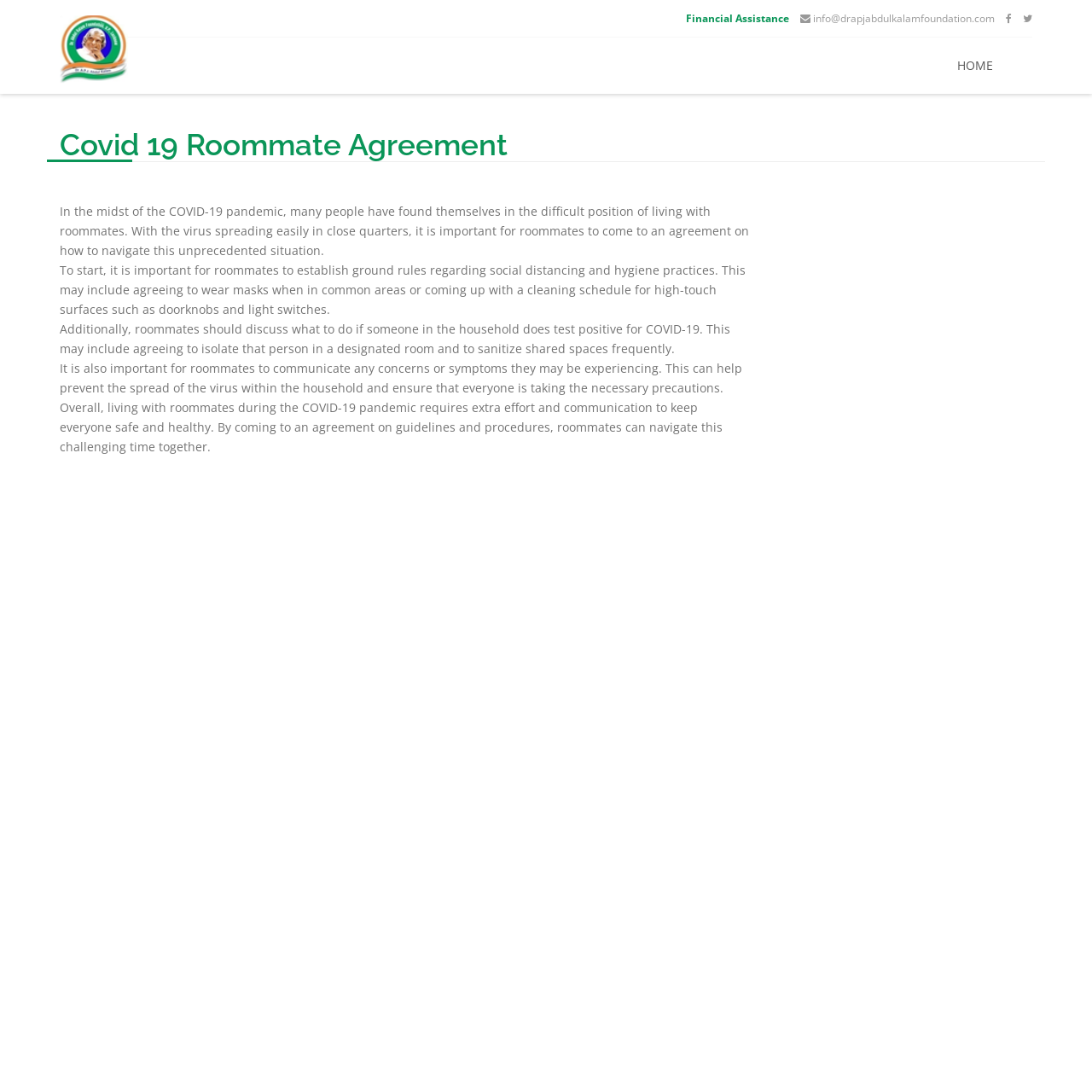What is the name of the organization?
Respond with a short answer, either a single word or a phrase, based on the image.

Dr. Abdul Kalam Foundation